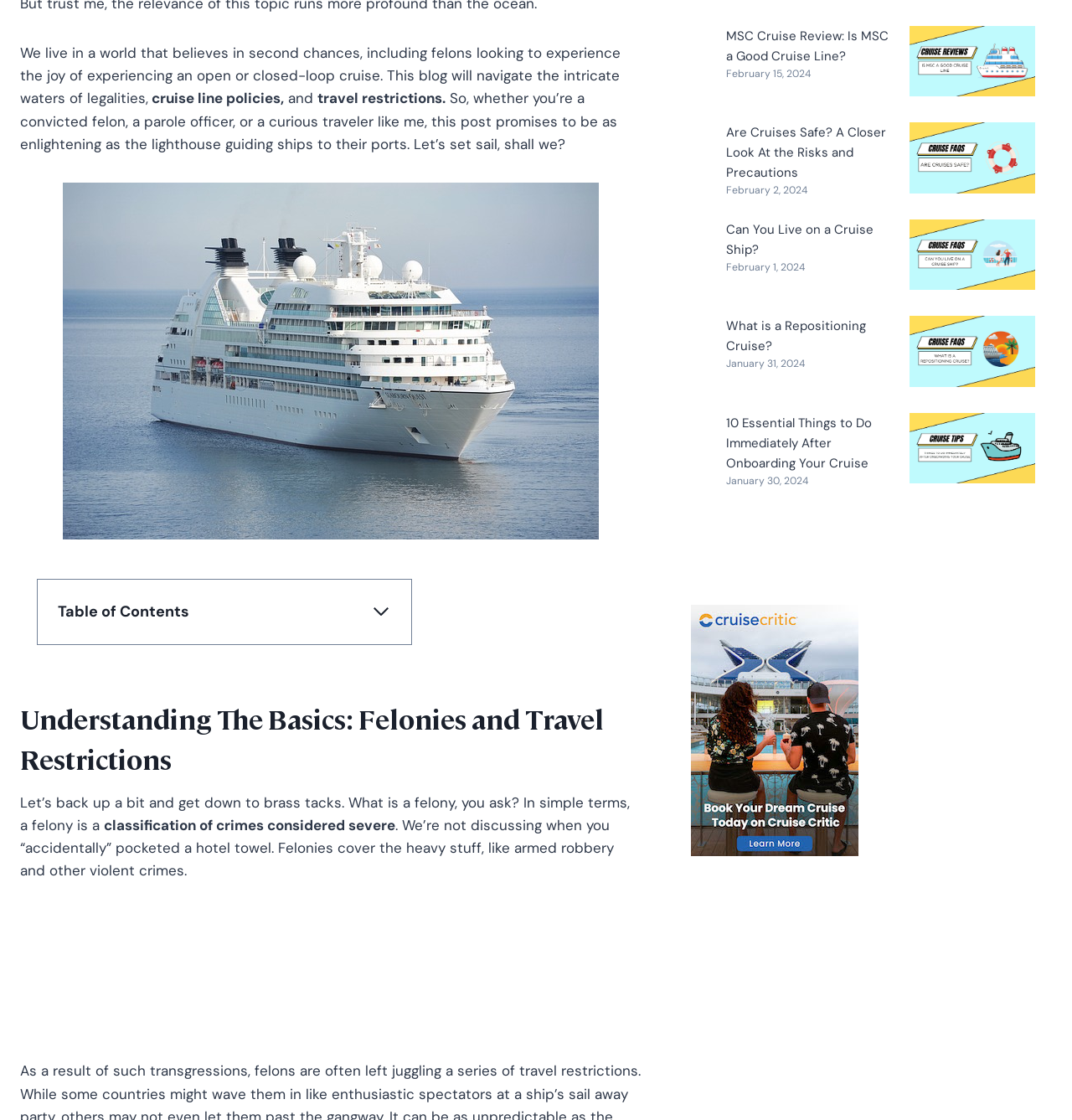Locate the bounding box coordinates of the UI element described by: "Carnival Cruise". Provide the coordinates as four float numbers between 0 and 1, formatted as [left, top, right, bottom].

[0.074, 0.709, 0.15, 0.723]